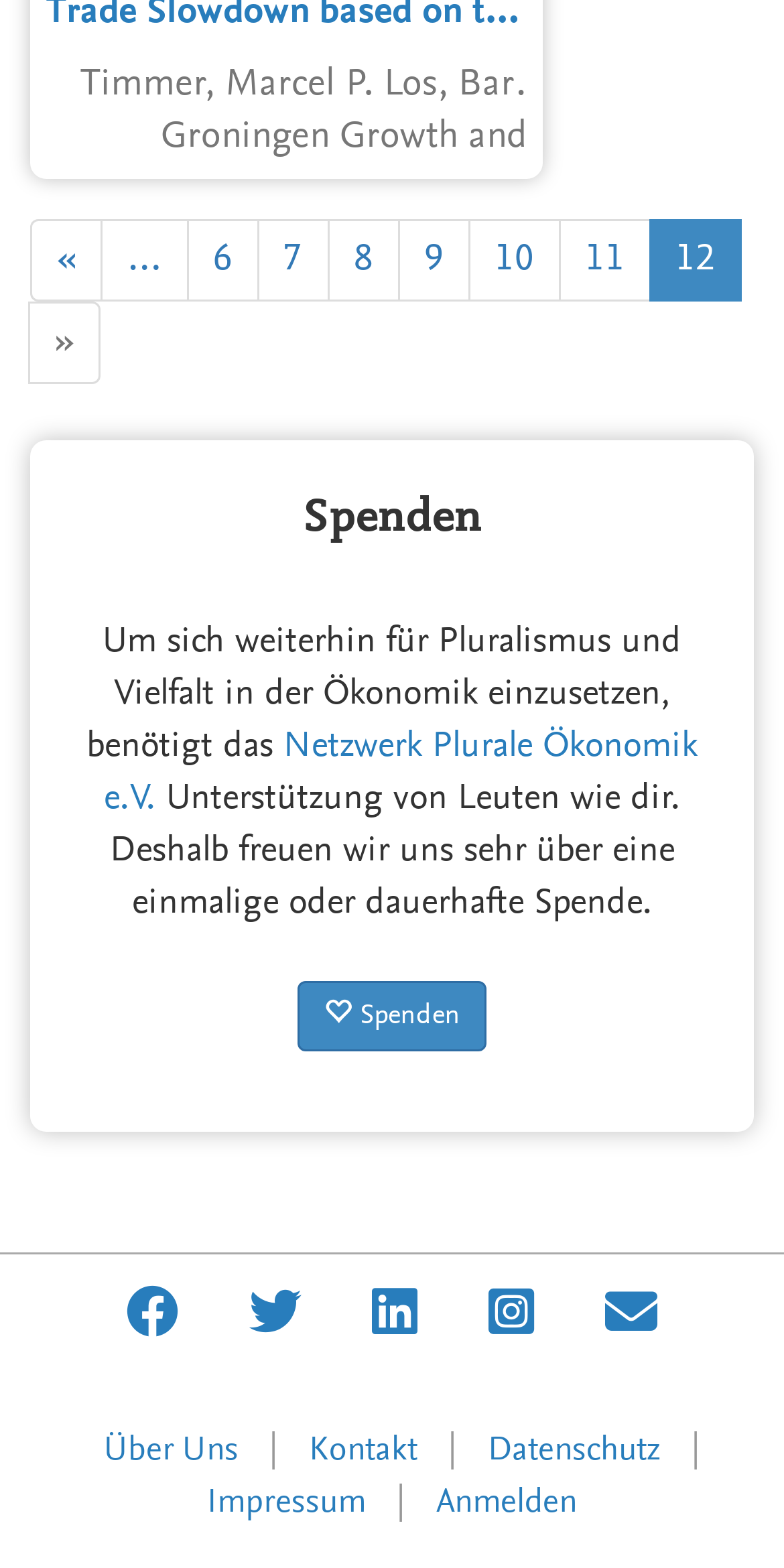Please provide a comprehensive answer to the question based on the screenshot: Who are the authors of the article?

The authors of the article are Timmer, Marcel P., Los, Bart, Stehrer, Robert, and de Vries, Gaaitzen J., as mentioned in the text 'Timmer, Marcel P. Los, Bart Stehrer, Robert de Vries, Gaaitzen J.'.